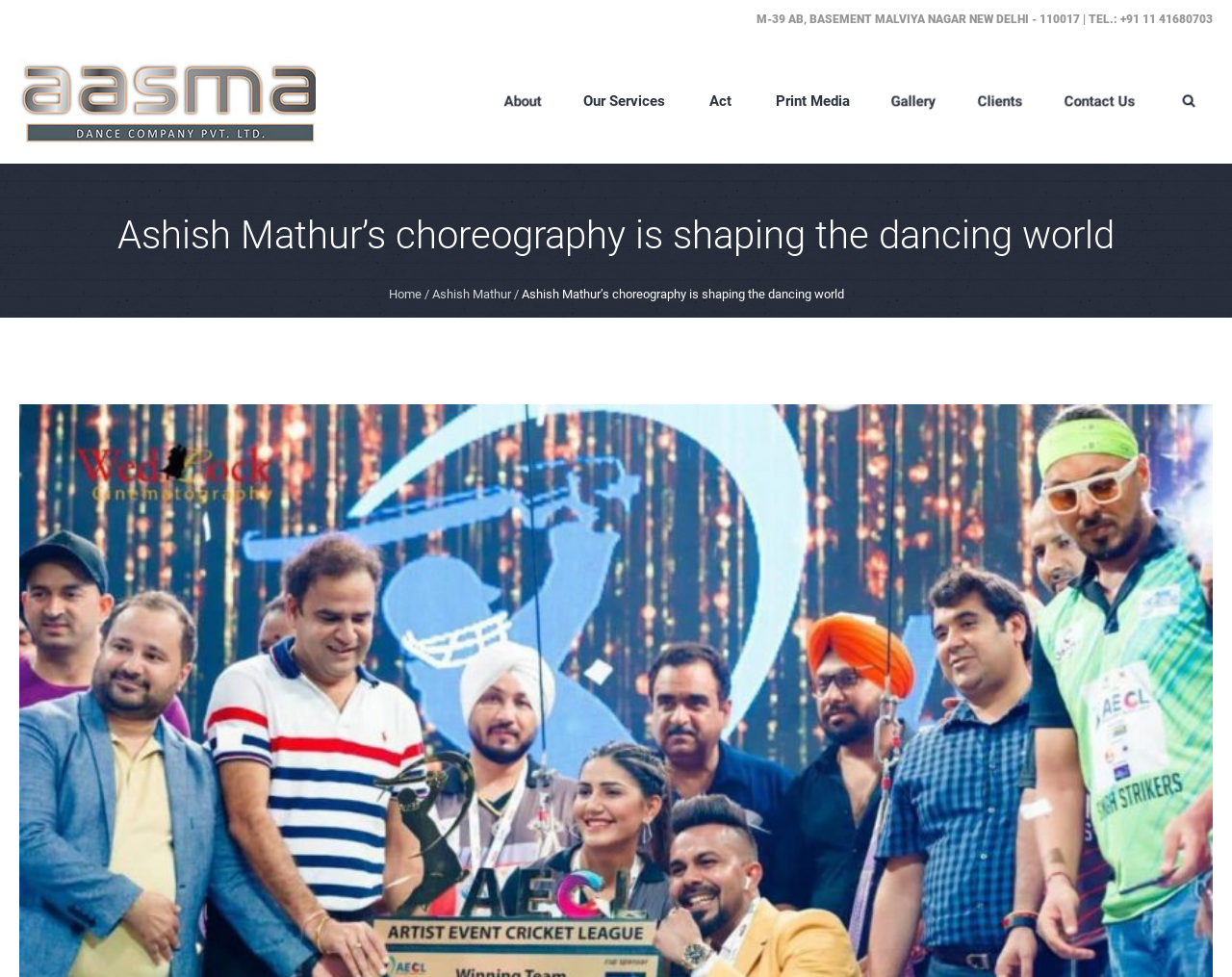Predict the bounding box of the UI element based on this description: "Protecting Seniors".

None